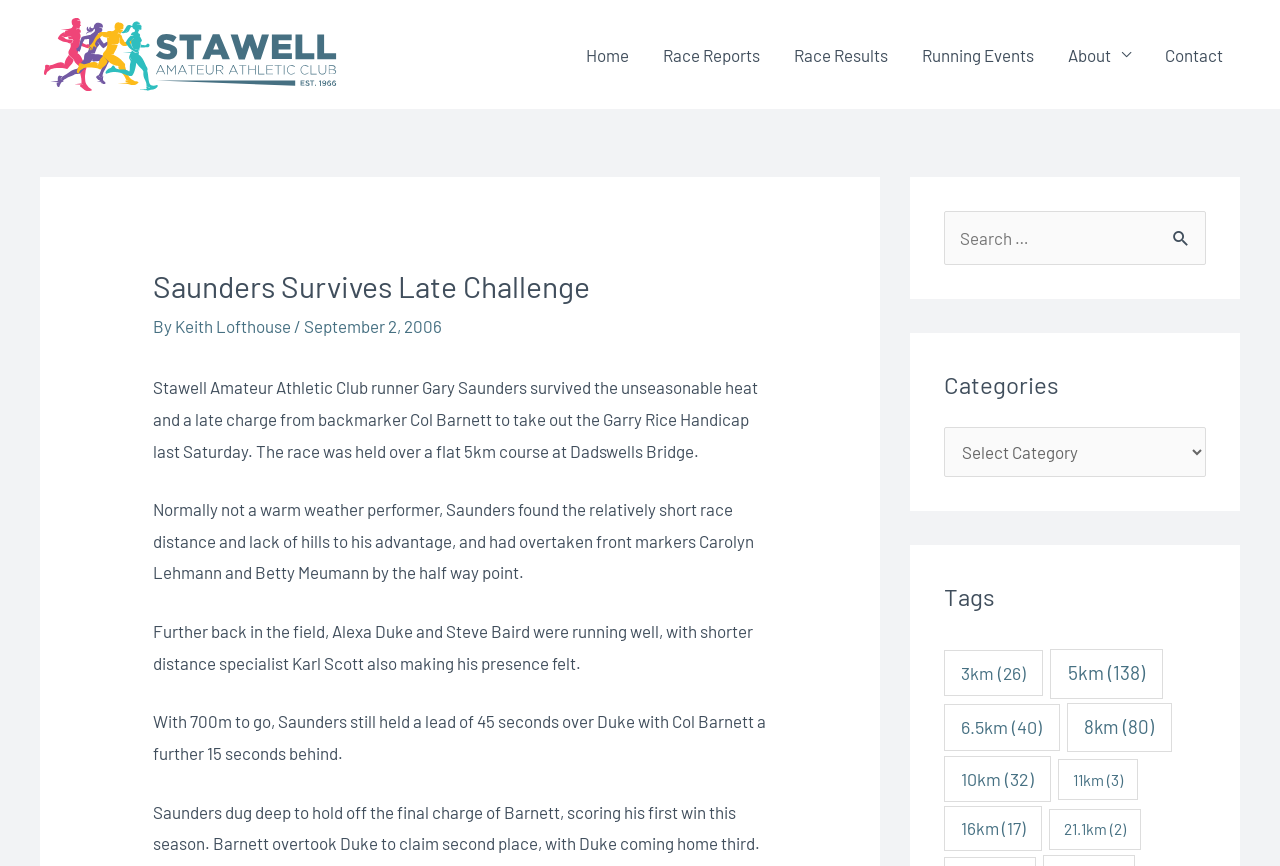Determine the bounding box coordinates for the clickable element required to fulfill the instruction: "Click on the 'Home' link". Provide the coordinates as four float numbers between 0 and 1, i.e., [left, top, right, bottom].

[0.445, 0.024, 0.505, 0.102]